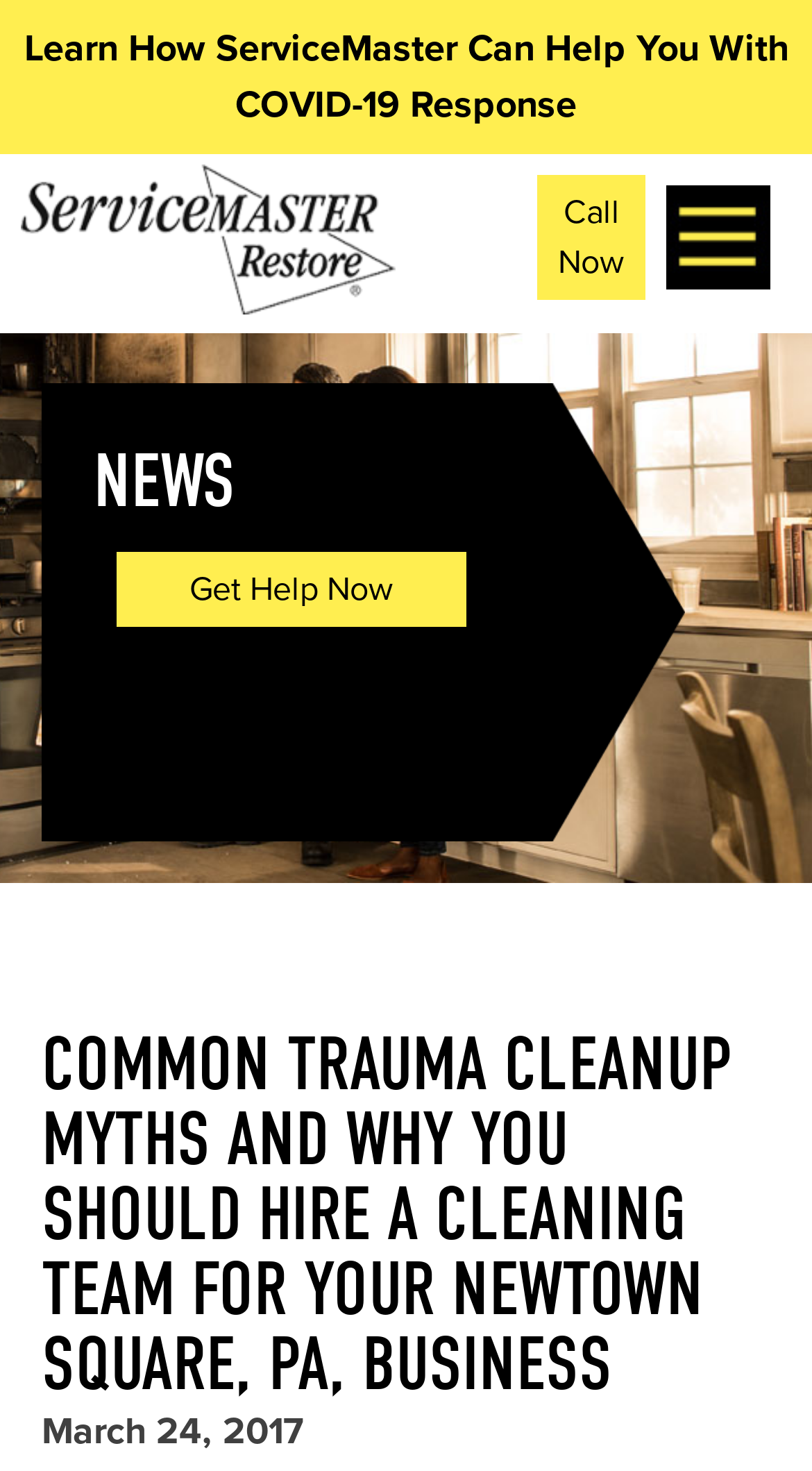Please give a short response to the question using one word or a phrase:
What action is encouraged by the 'Call Now' button?

Get Help